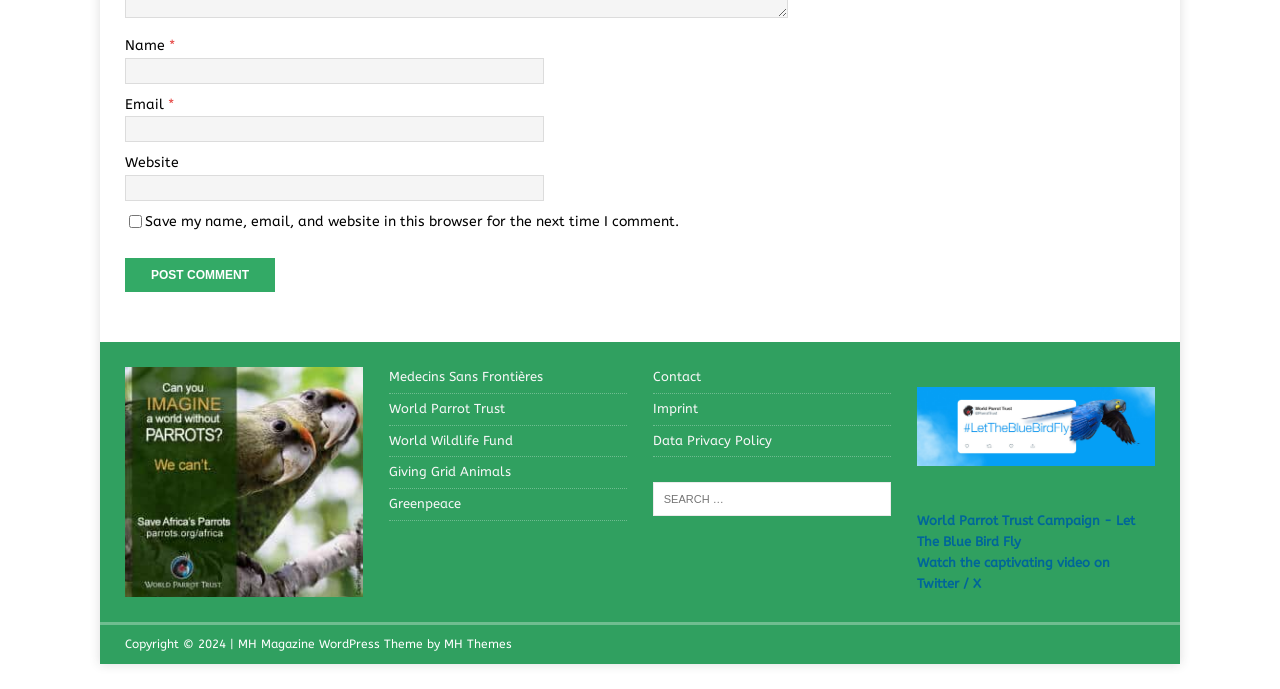Based on the description "Comment URL", find the bounding box of the specified UI element.

None